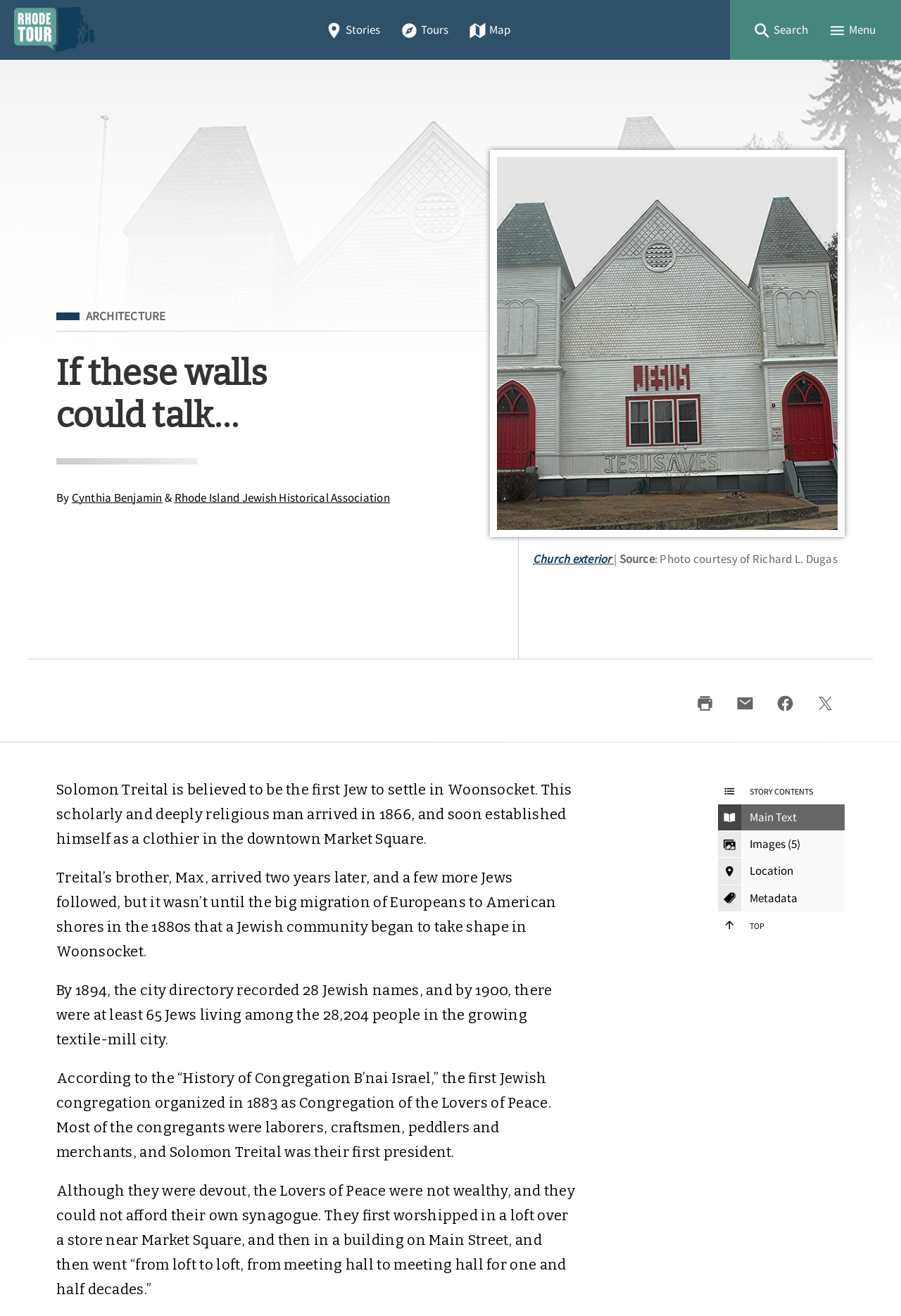What is the occupation of Solomon Treital?
Respond to the question with a well-detailed and thorough answer.

According to the webpage, 'Solomon Treital... soon established himself as a clothier in the downtown Market Square.' This indicates that Solomon Treital's occupation was a clothier.